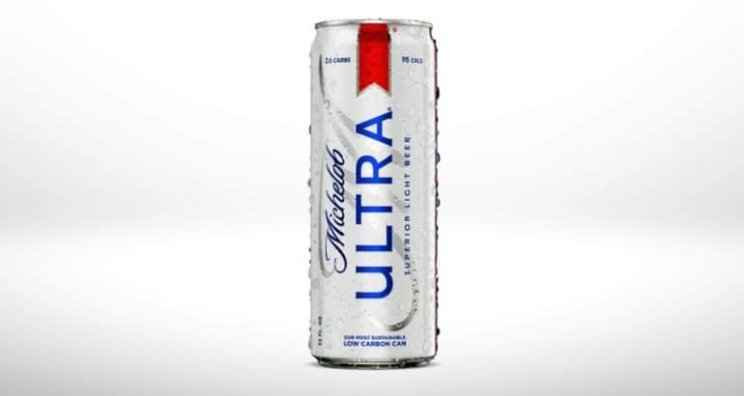Use a single word or phrase to respond to the question:
What is the calorie count of Michelob ULTRA?

95